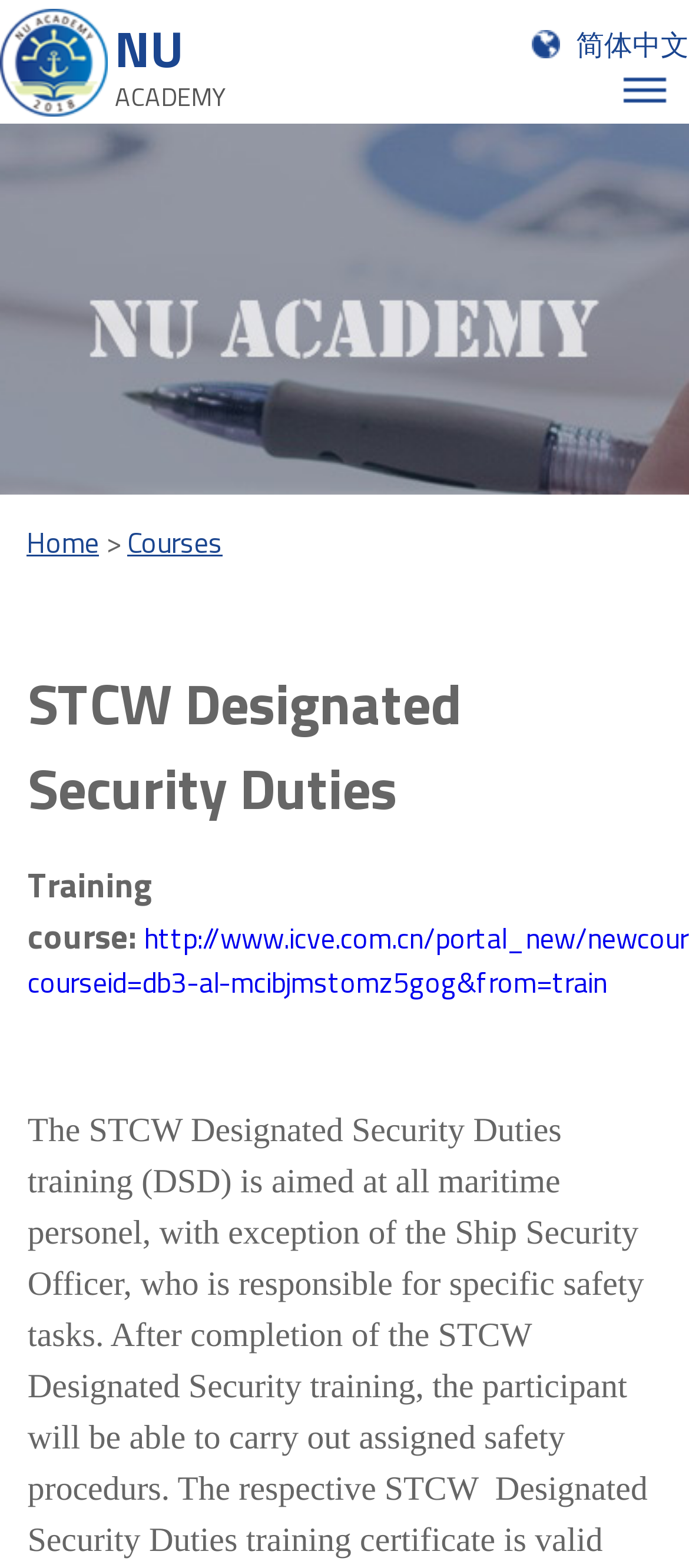Provide your answer in a single word or phrase: 
What is the language option provided?

Simplified Chinese